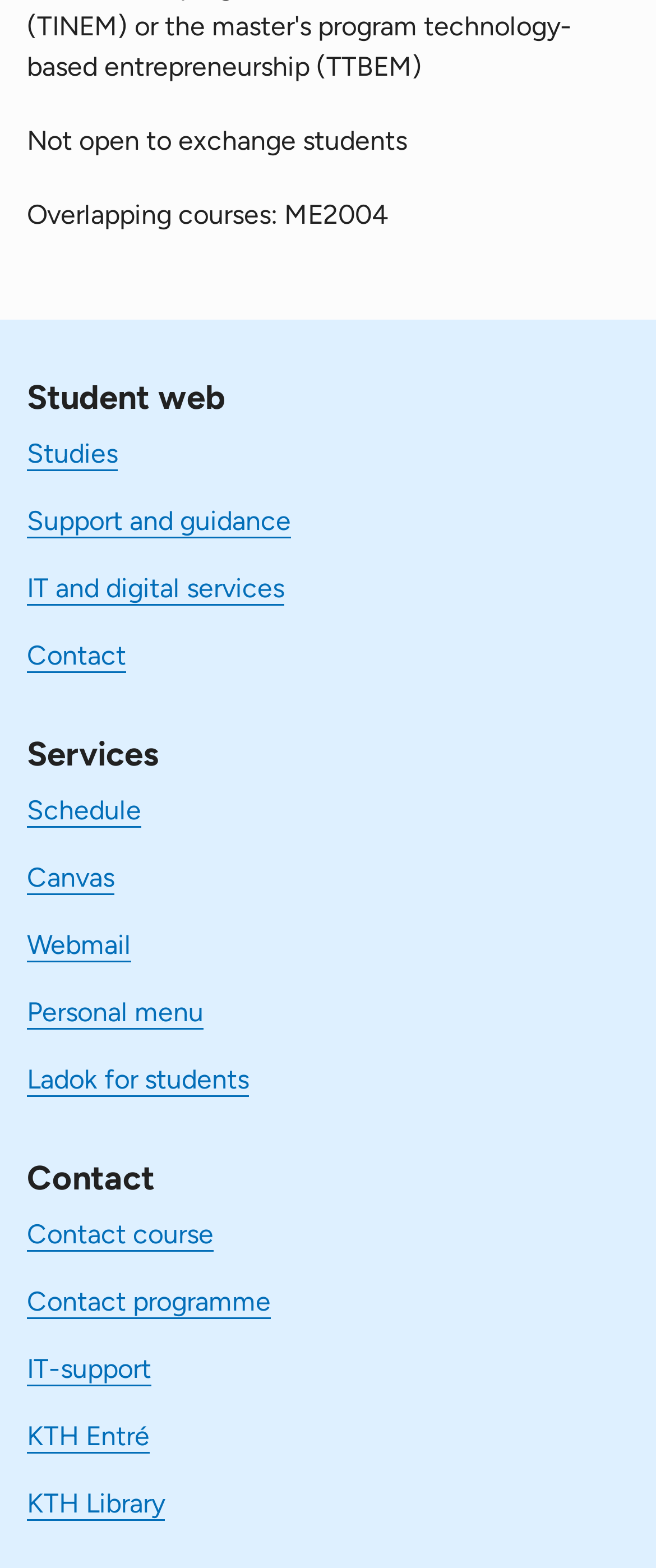How many links are there under the 'Contact' category?
Relying on the image, give a concise answer in one word or a brief phrase.

3